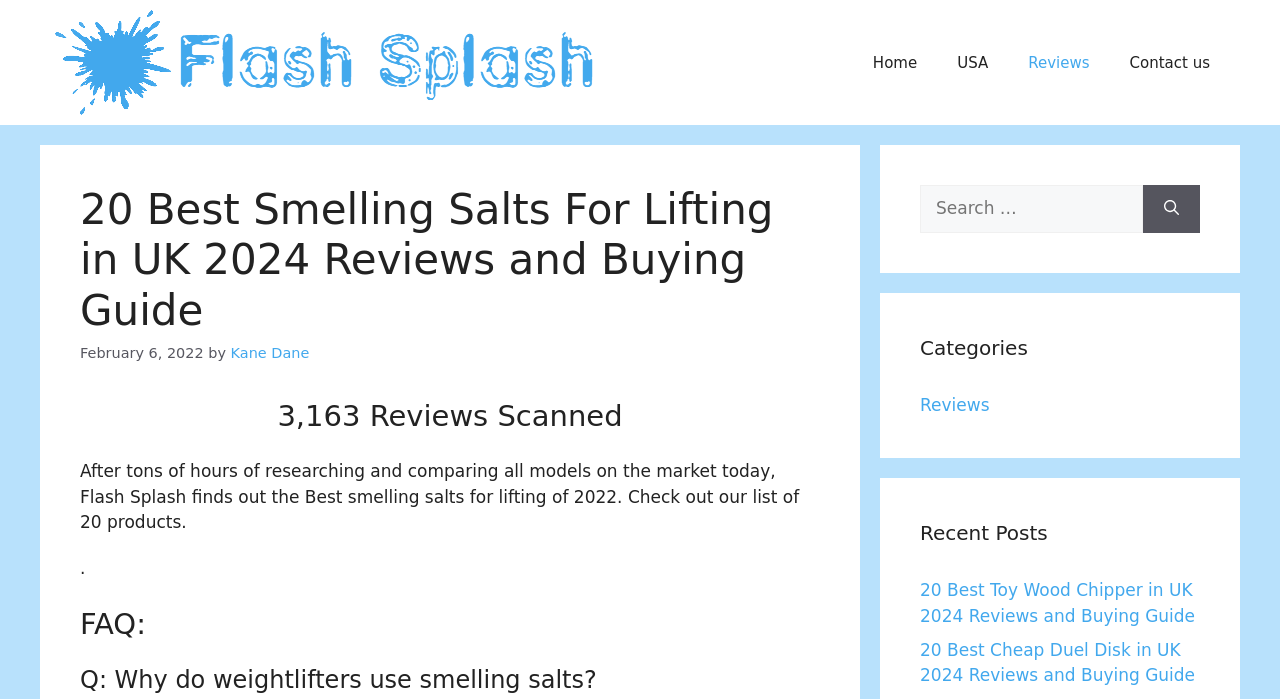Identify the main heading from the webpage and provide its text content.

20 Best Smelling Salts For Lifting in UK 2024 Reviews and Buying Guide